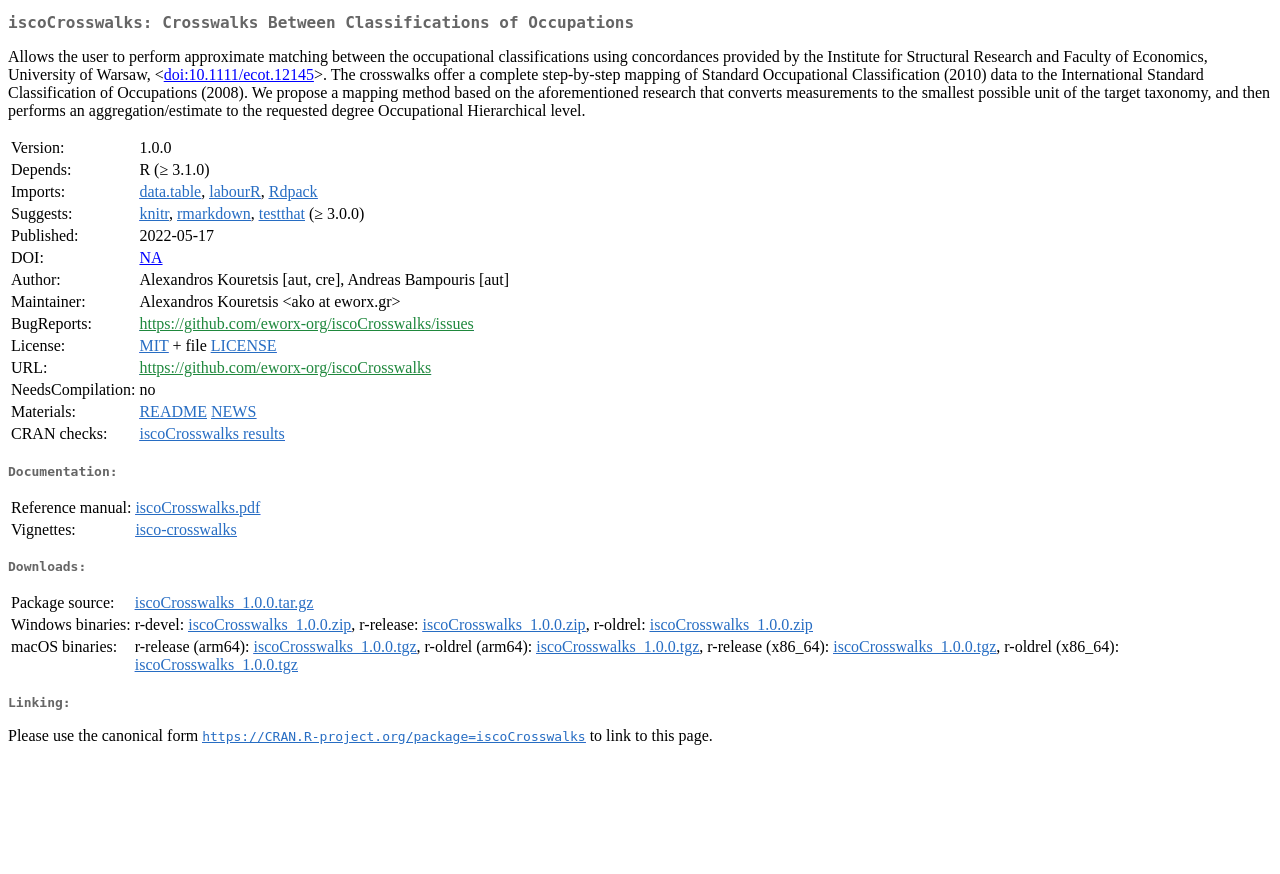What is the name of the package?
Look at the image and respond with a one-word or short-phrase answer.

iscoCrosswalks